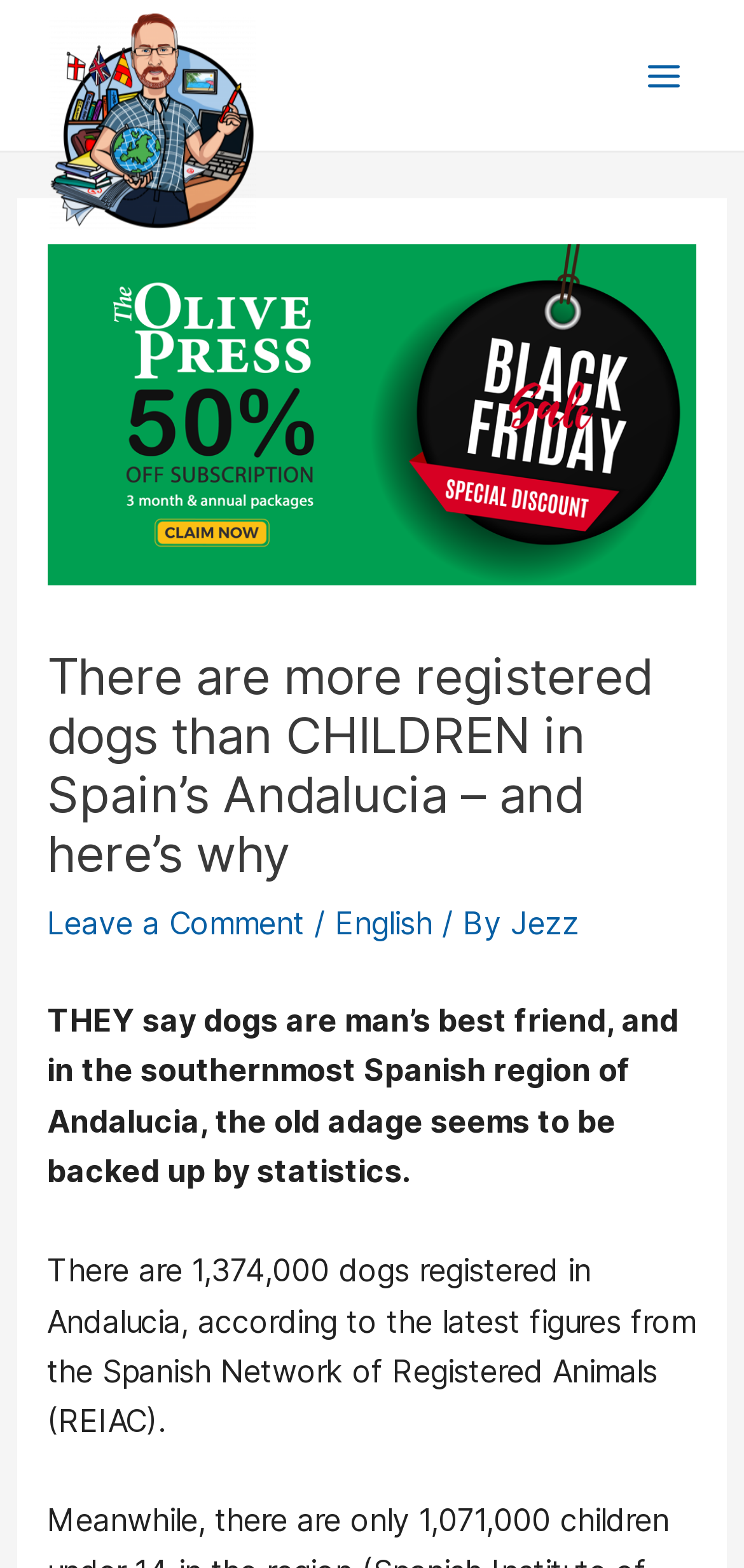What is the region being discussed in the article?
Please provide a comprehensive answer to the question based on the webpage screenshot.

The region being discussed in the article is Andalucia, which is mentioned in the first paragraph as the southernmost Spanish region.